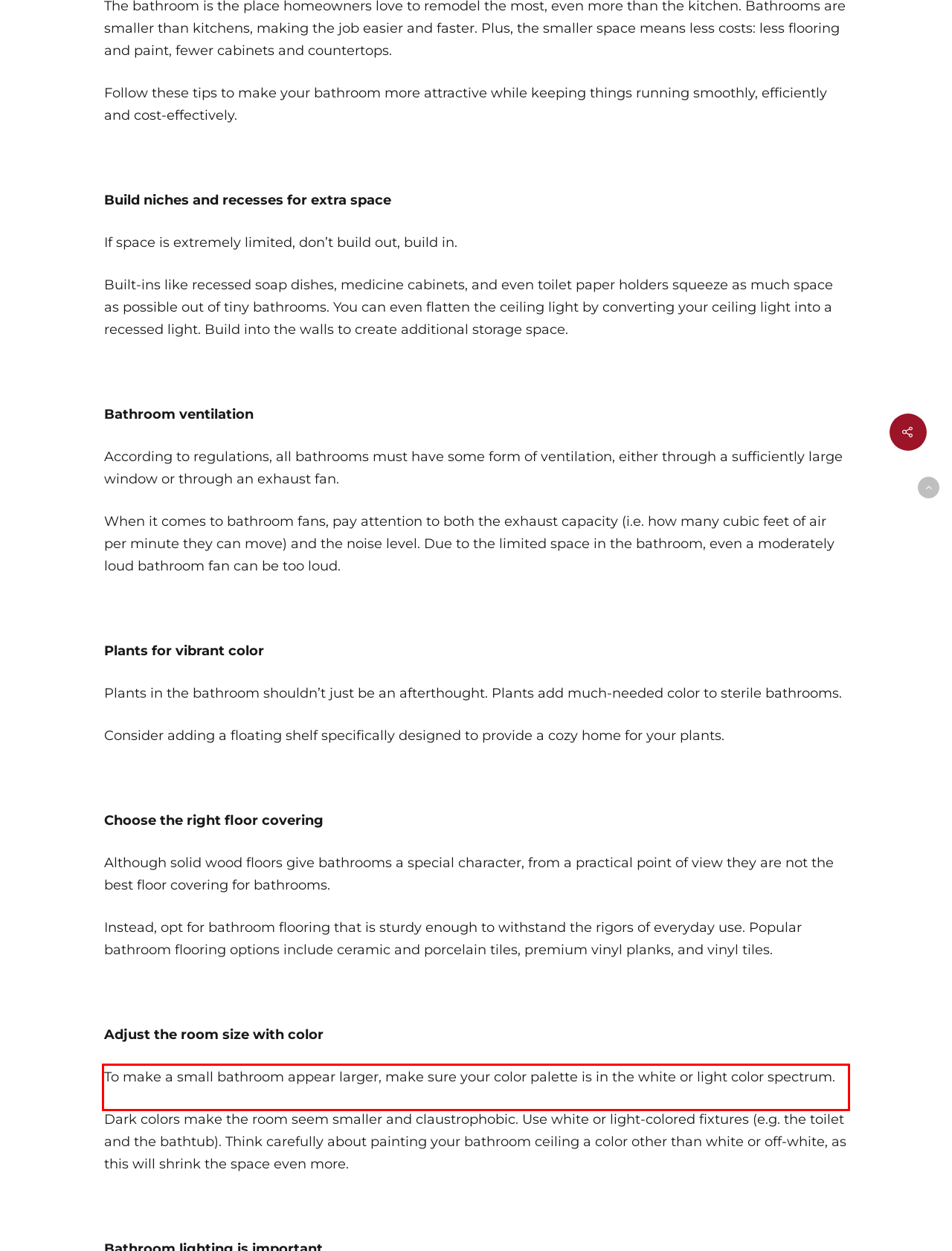Given a screenshot of a webpage, identify the red bounding box and perform OCR to recognize the text within that box.

To make a small bathroom appear larger, make sure your color palette is in the white or light color spectrum.